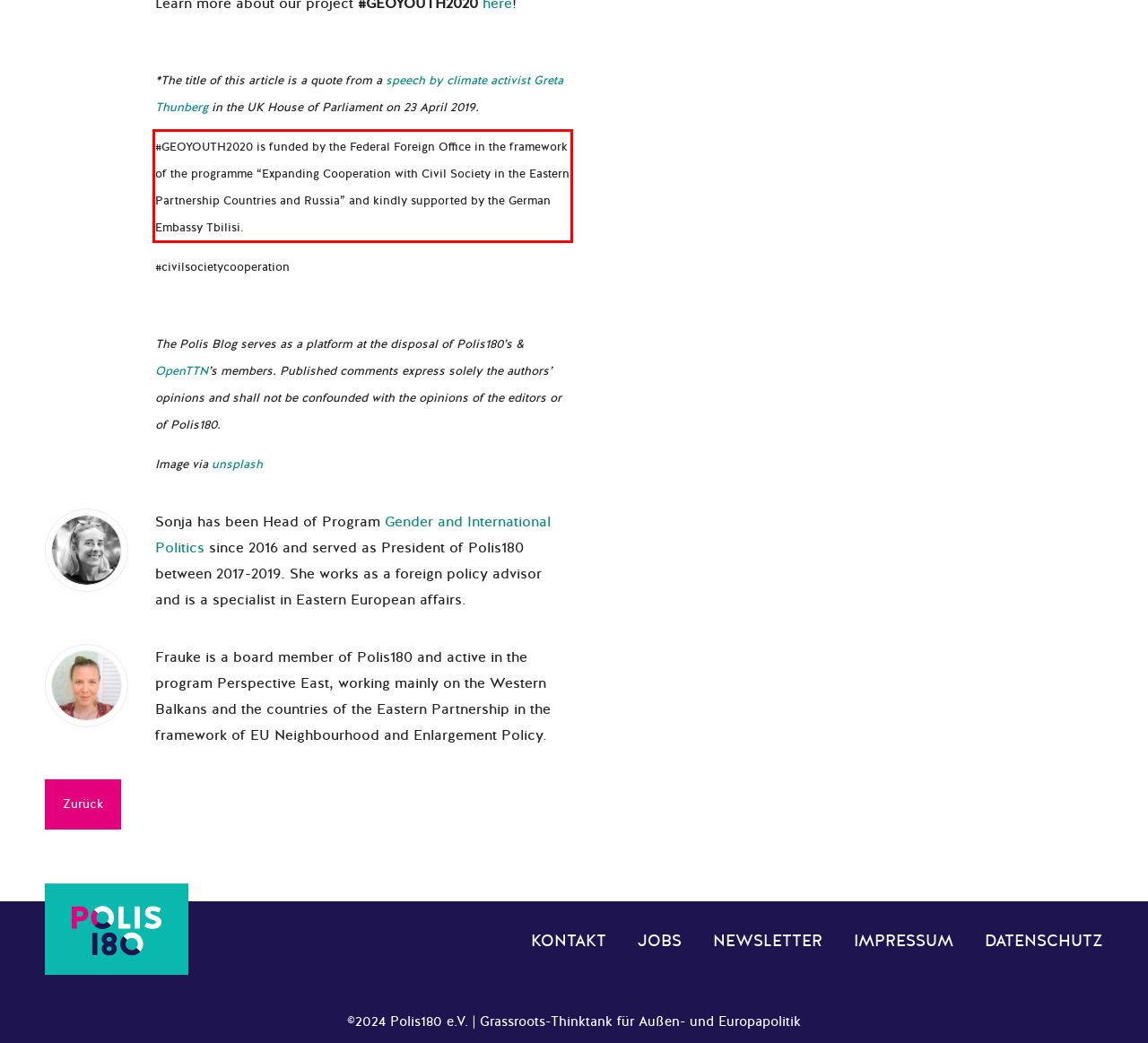Please recognize and transcribe the text located inside the red bounding box in the webpage image.

#GEOYOUTH2020 is funded by the Federal Foreign Office in the framework of the programme “Expanding Cooperation with Civil Society in the Eastern Partnership Countries and Russia” and kindly supported by the German Embassy Tbilisi.